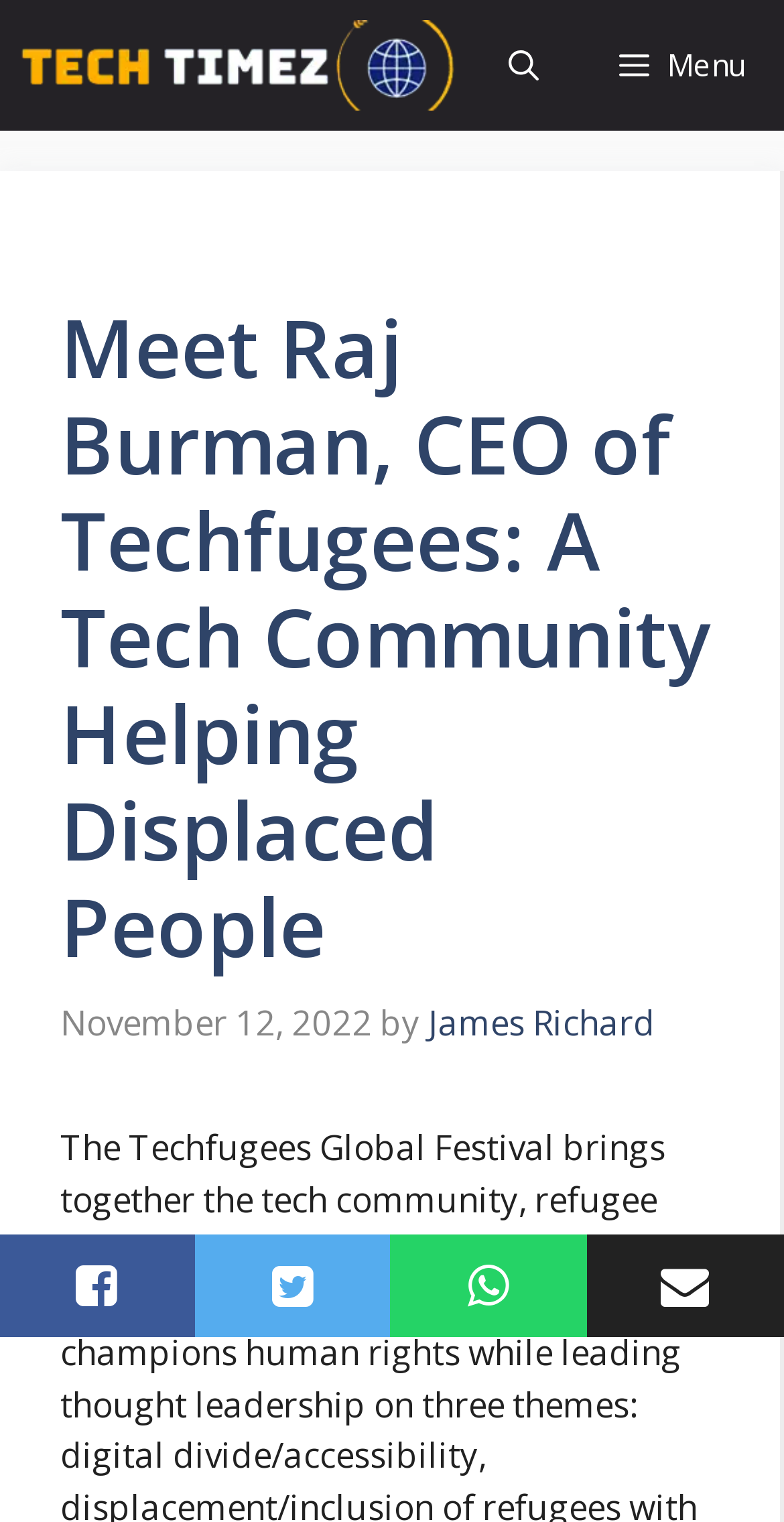What is the date of the article?
Refer to the image and give a detailed response to the question.

The date of the article can be found below the main heading, where it says 'November 12, 2022'.